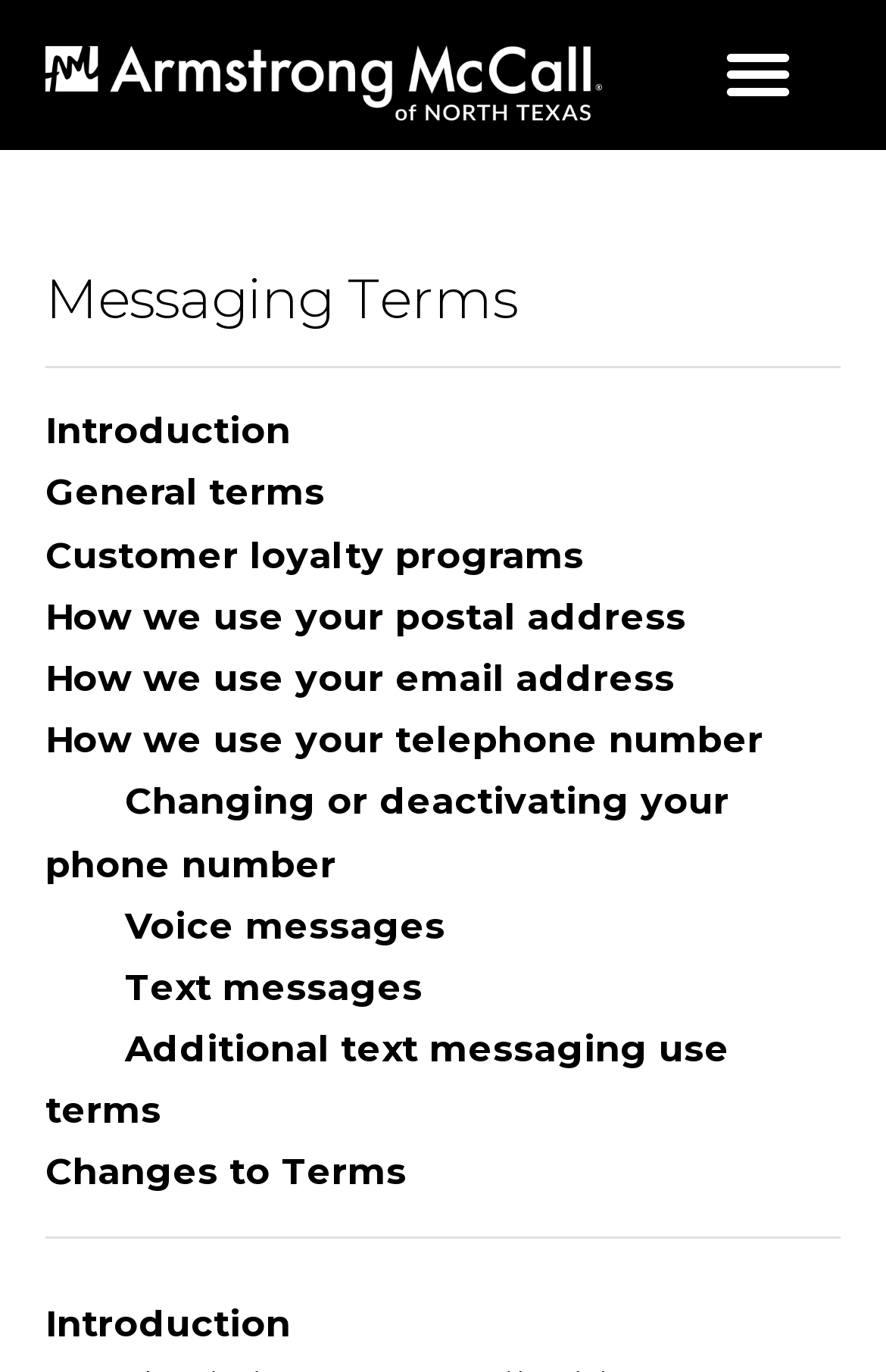Please specify the bounding box coordinates of the clickable region necessary for completing the following instruction: "Toggle the menu". The coordinates must consist of four float numbers between 0 and 1, i.e., [left, top, right, bottom].

[0.797, 0.017, 0.913, 0.091]